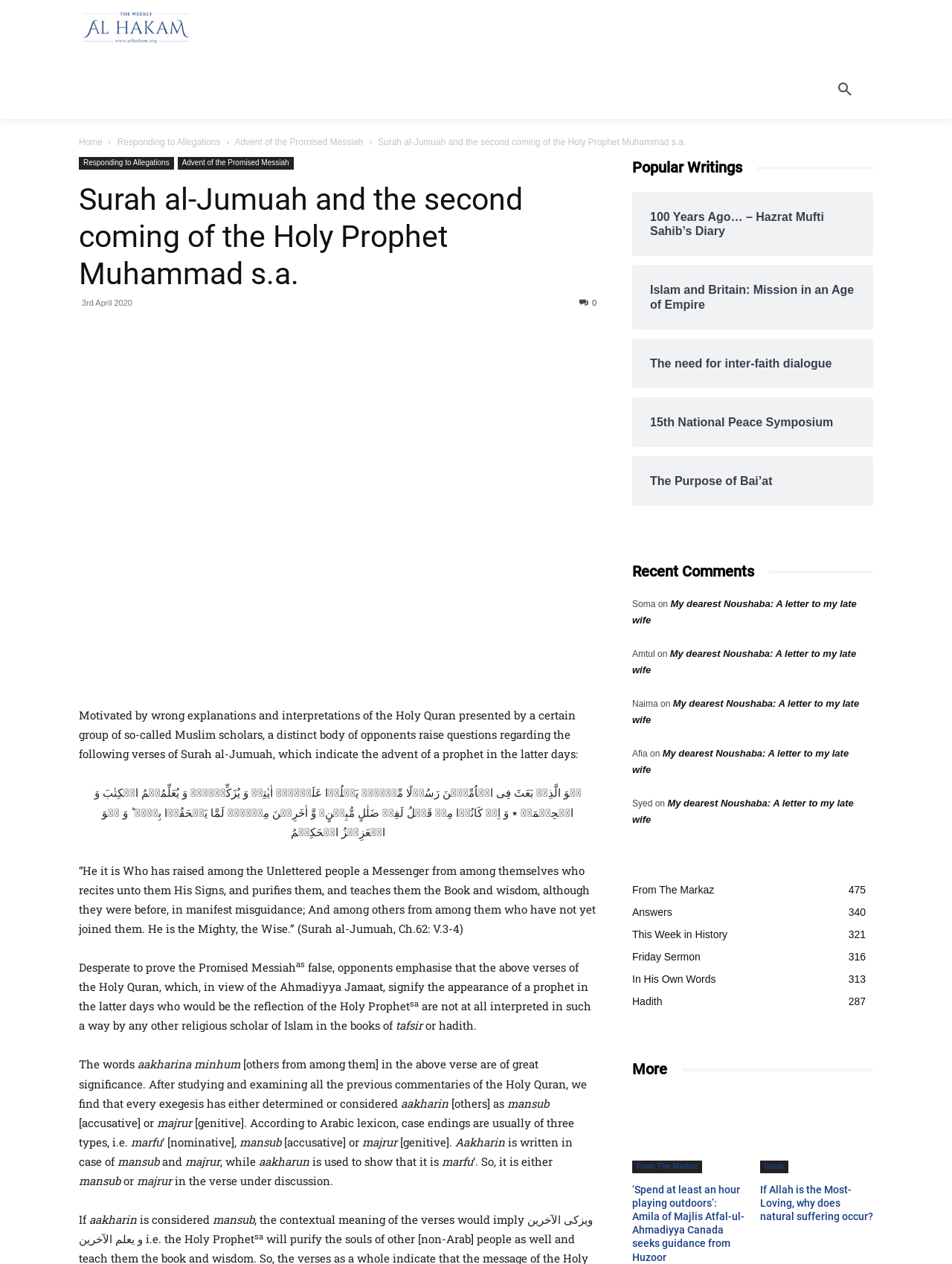Highlight the bounding box of the UI element that corresponds to this description: "Hadith287".

[0.664, 0.788, 0.696, 0.797]